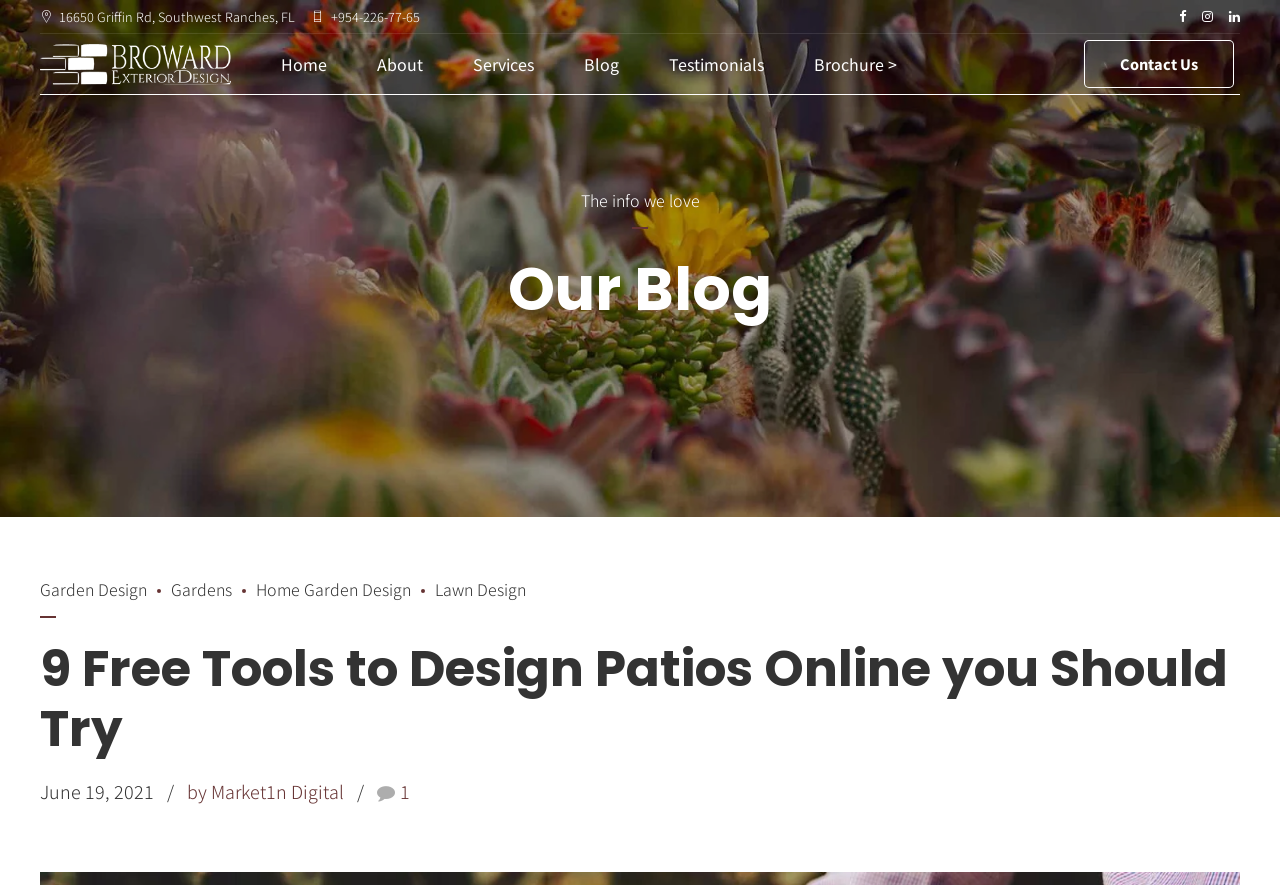Give the bounding box coordinates for the element described as: "alt="Broward Exterior Design"".

[0.031, 0.038, 0.181, 0.106]